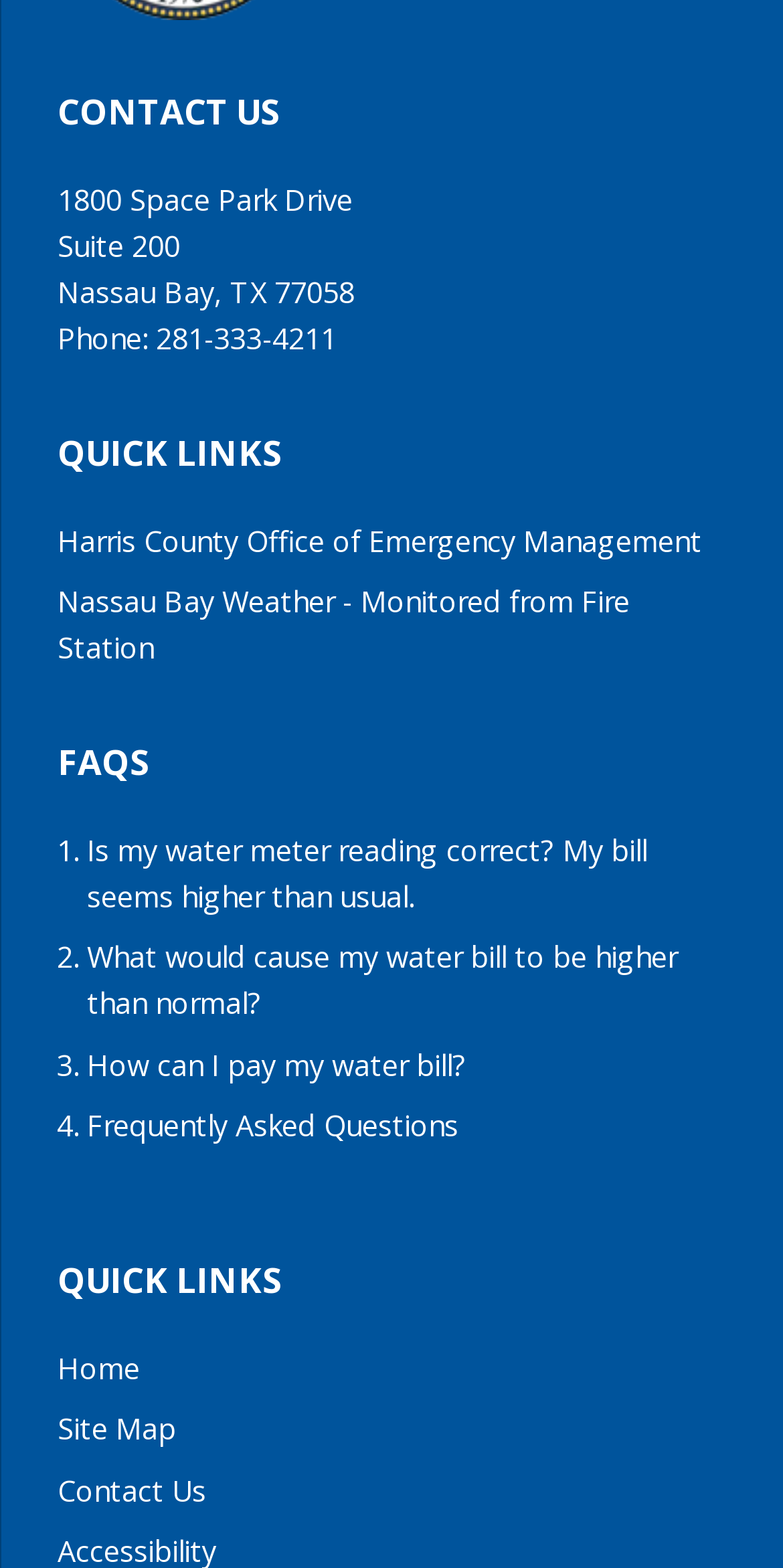Find the bounding box coordinates of the element to click in order to complete this instruction: "Click on 'Harris County Office of Emergency Management'". The bounding box coordinates must be four float numbers between 0 and 1, denoted as [left, top, right, bottom].

[0.074, 0.333, 0.897, 0.357]